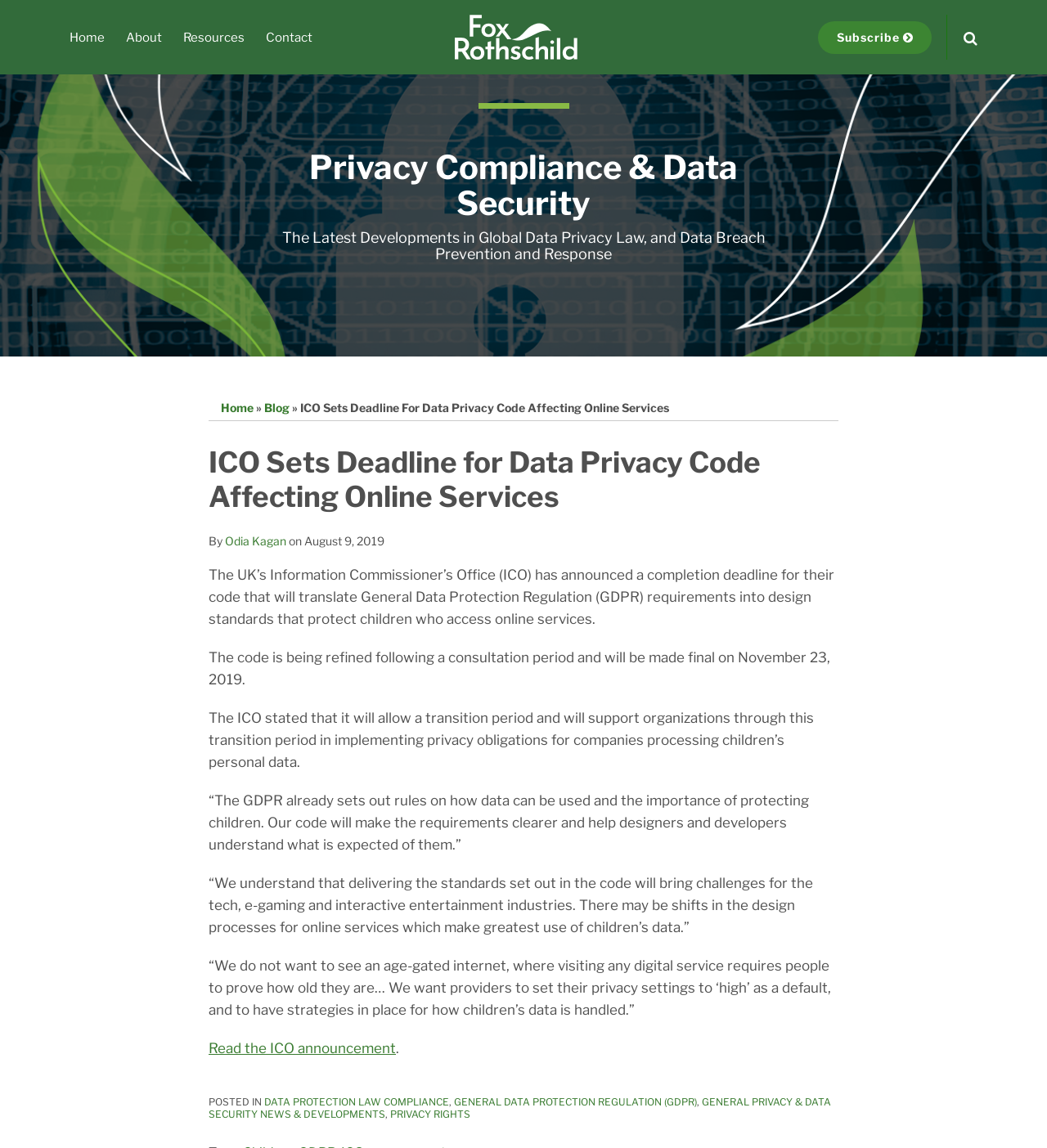Find the bounding box coordinates of the element to click in order to complete the given instruction: "Click on the 'Subscribe' link."

[0.781, 0.018, 0.89, 0.047]